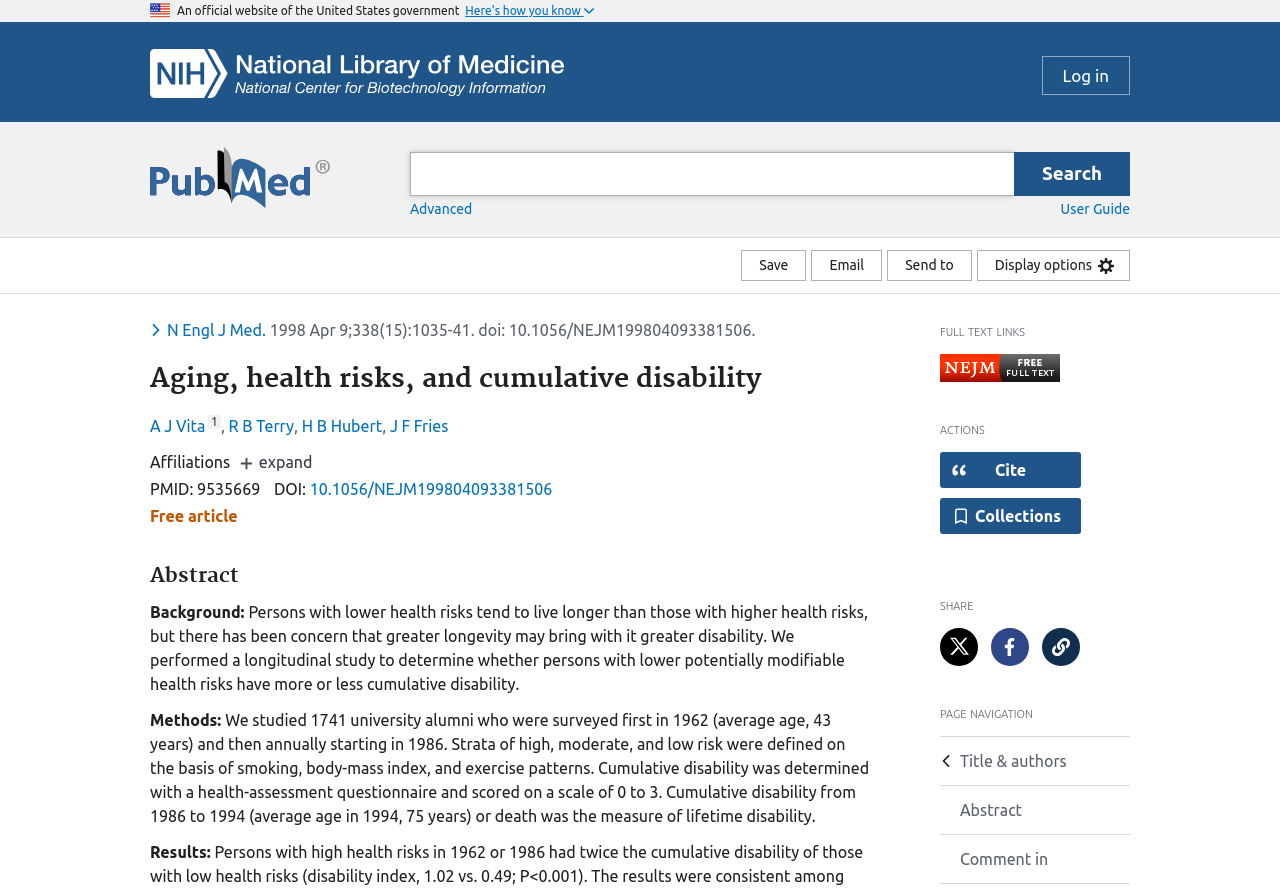Specify the bounding box coordinates of the area to click in order to execute this command: 'Log in'. The coordinates should consist of four float numbers ranging from 0 to 1, and should be formatted as [left, top, right, bottom].

[0.814, 0.063, 0.883, 0.107]